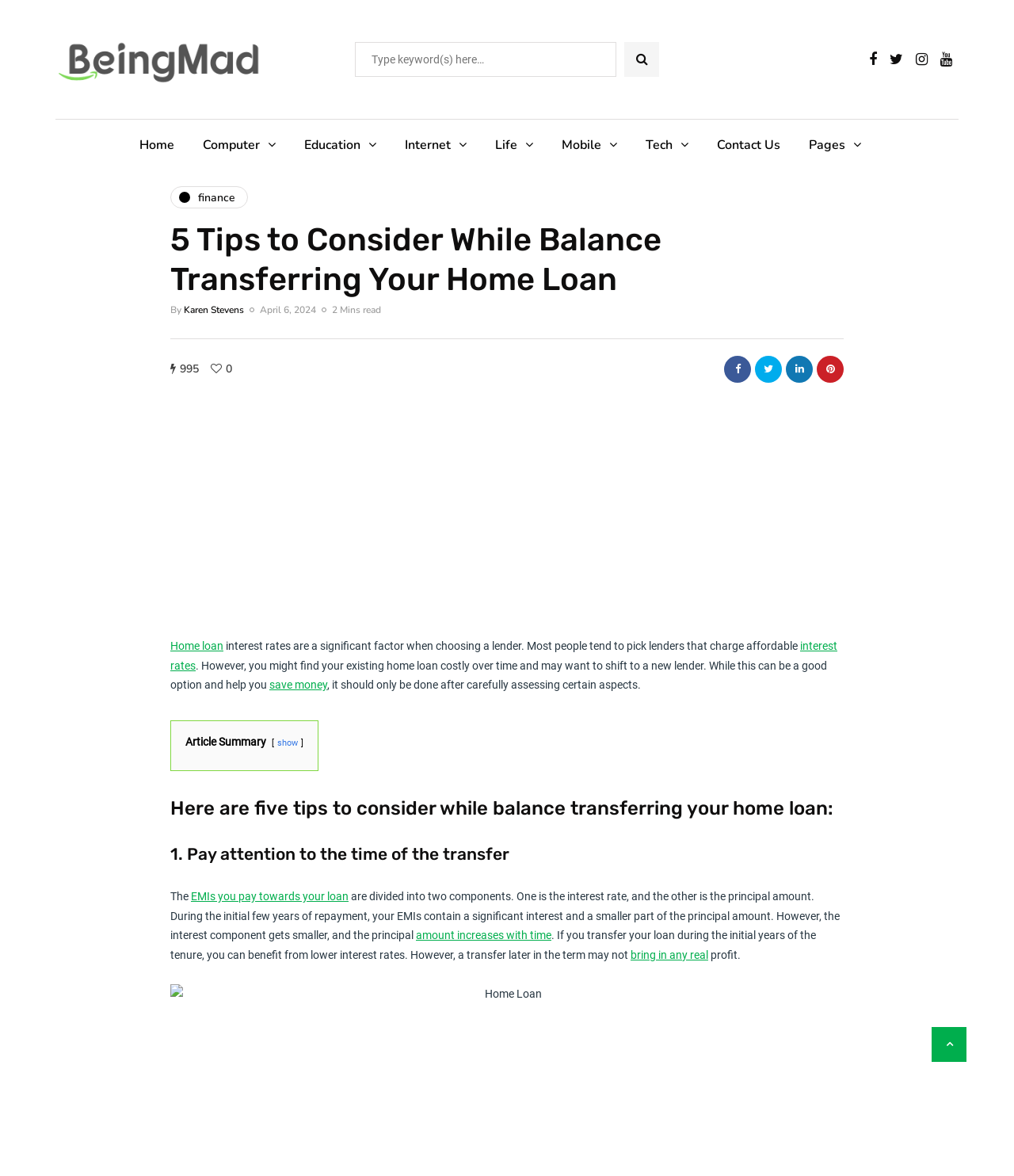Locate and extract the text of the main heading on the webpage.

5 Tips to Consider While Balance Transferring Your Home Loan